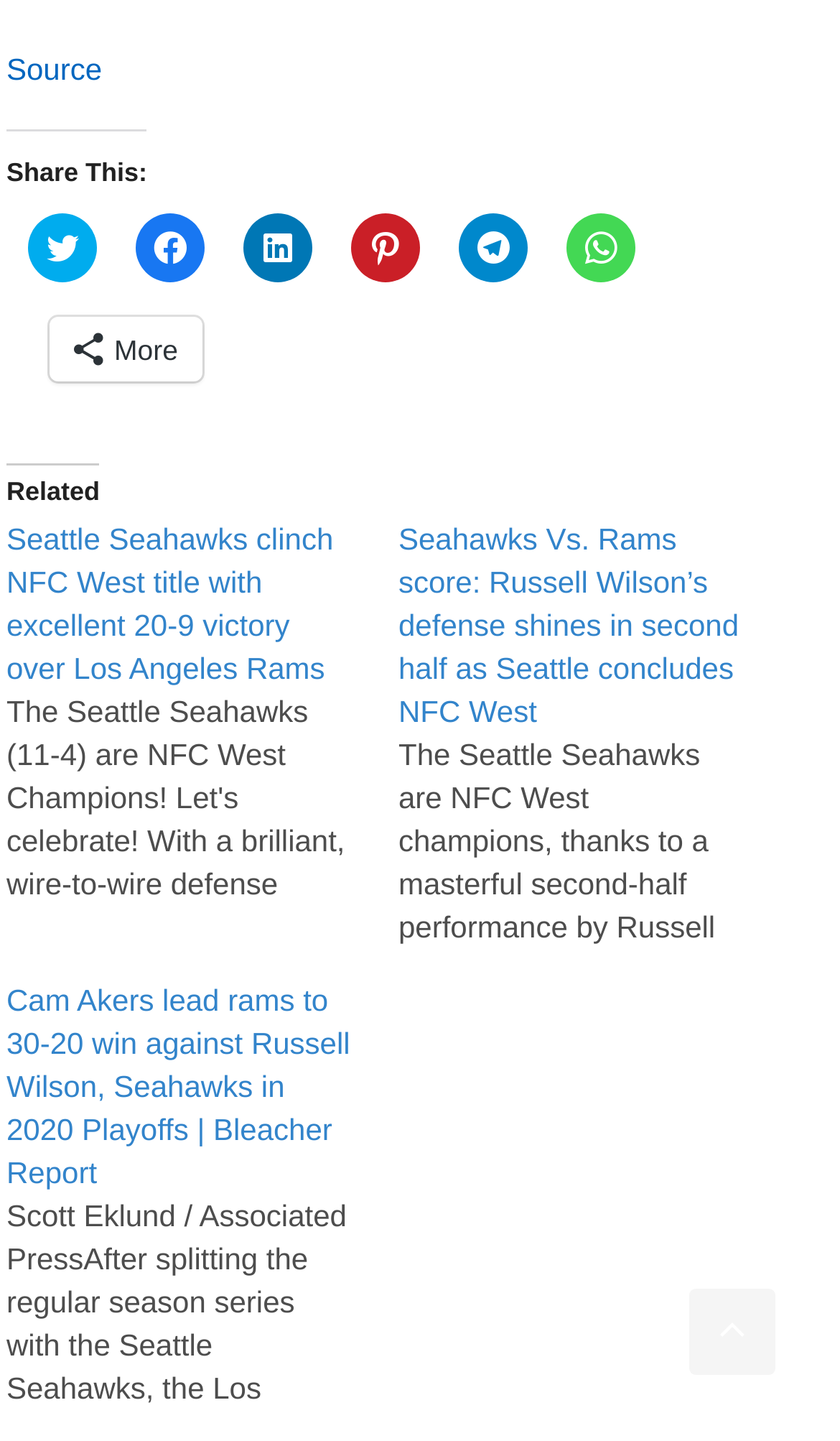Respond with a single word or phrase:
What is the title of the first related article?

Seattle Seahawks clinch NFC West title